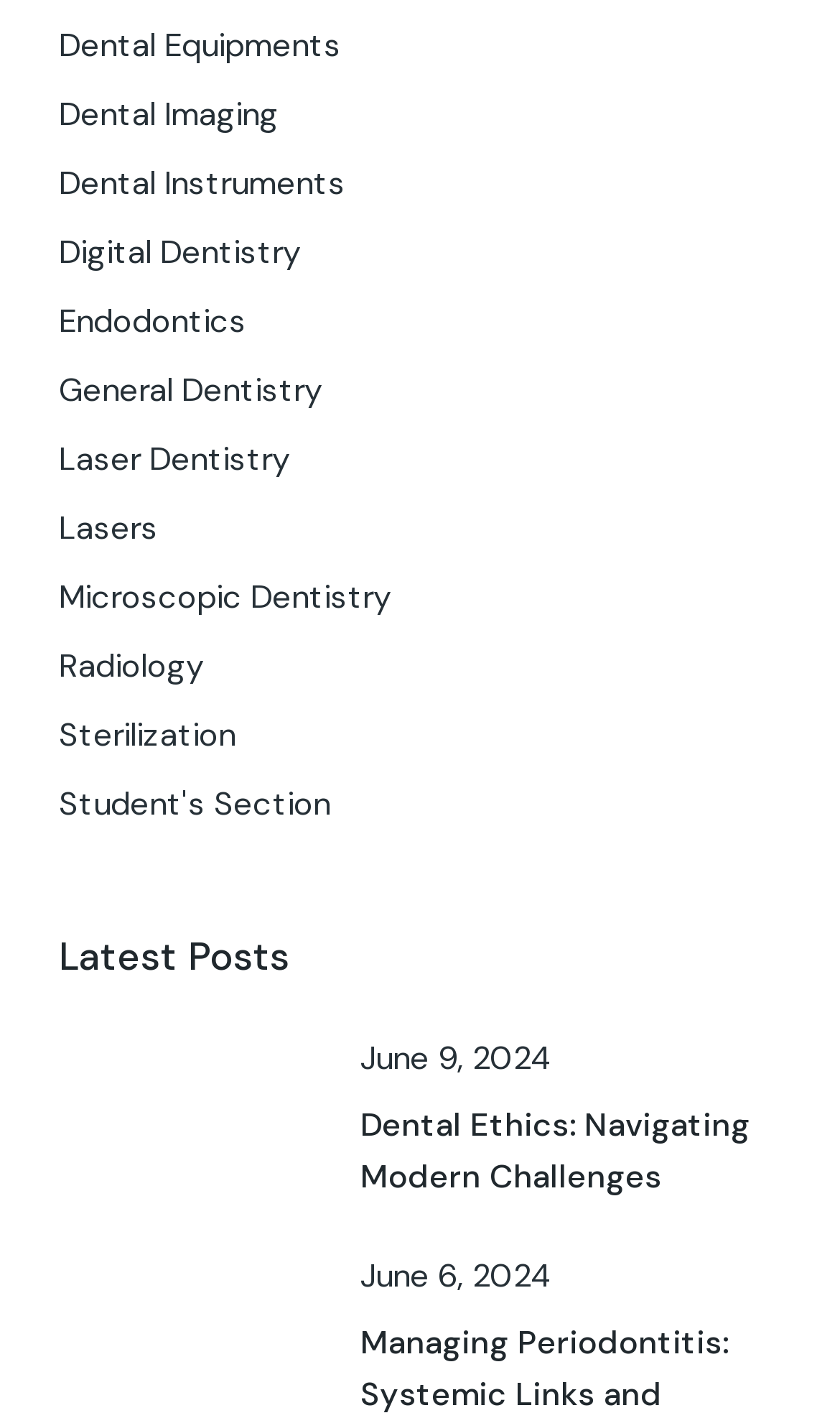Please specify the bounding box coordinates of the clickable section necessary to execute the following command: "Click on Dental Equipments".

[0.07, 0.017, 0.406, 0.047]